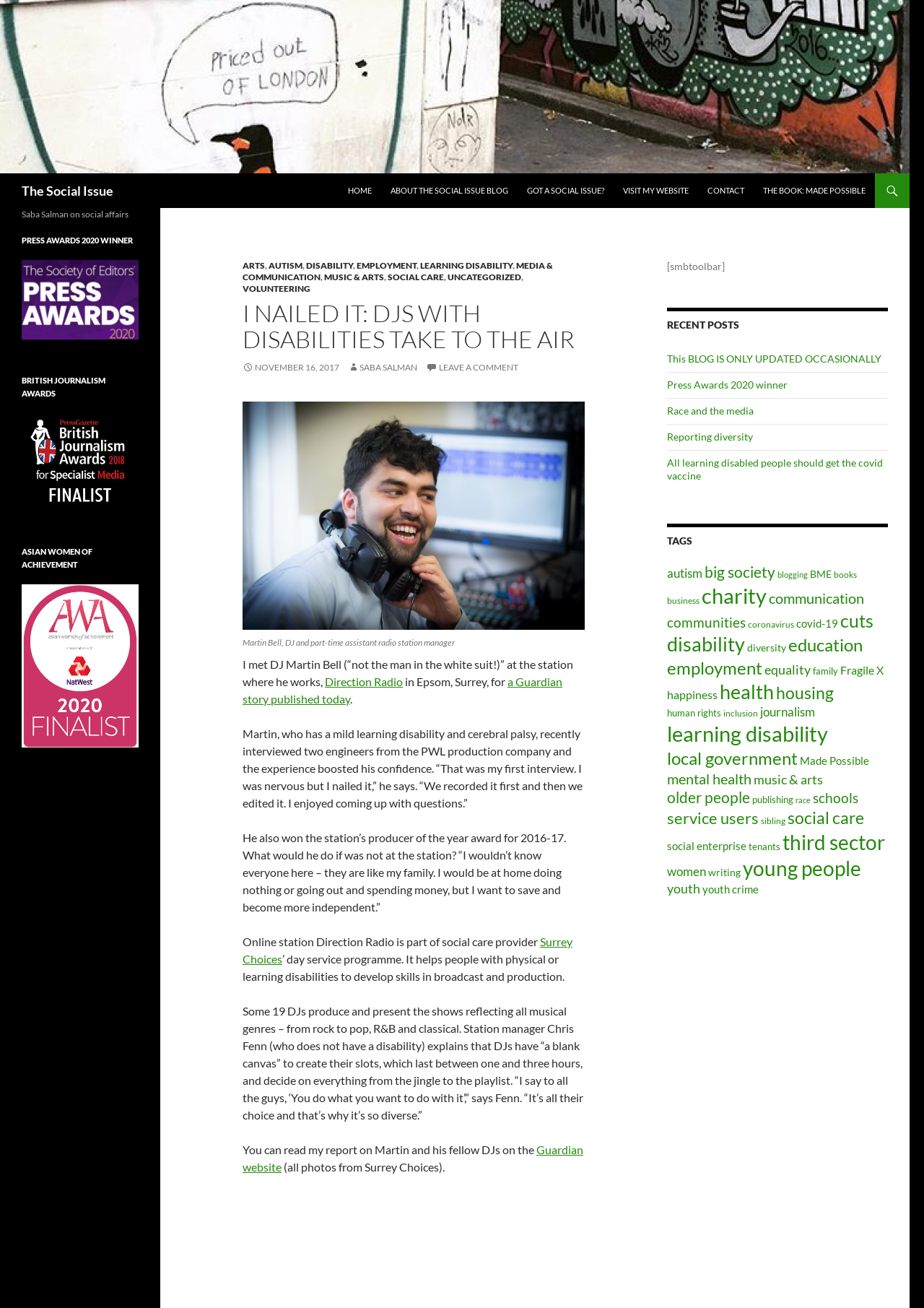What is the award won by Martin Bell?
Please use the image to deliver a detailed and complete answer.

I found the answer by reading the article and finding the sentence 'He also won the station’s producer of the year award for 2016-17.', which mentions that Martin Bell won the producer of the year award.